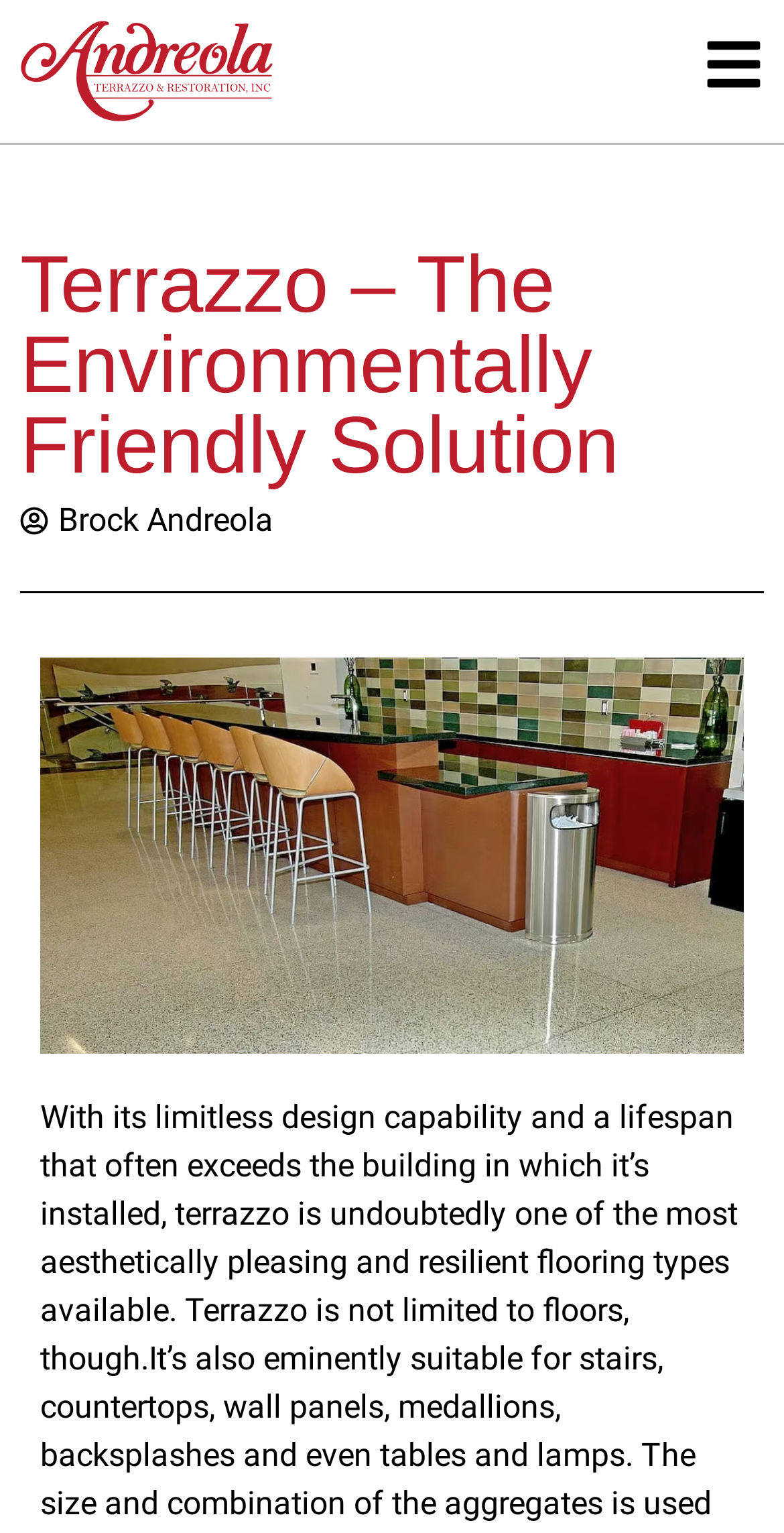Please find the main title text of this webpage.

Terrazzo – The Environmentally Friendly Solution